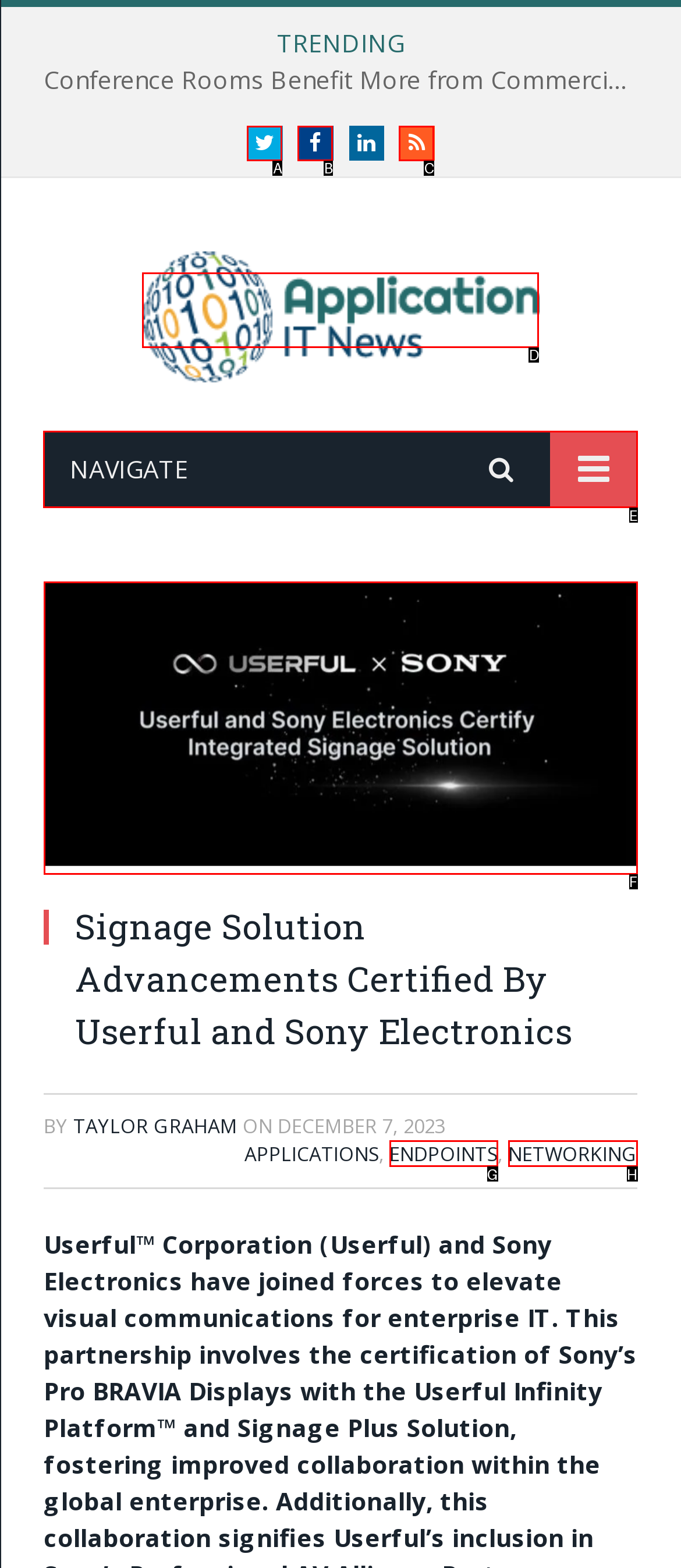For the task: Check the latest news, tell me the letter of the option you should click. Answer with the letter alone.

E